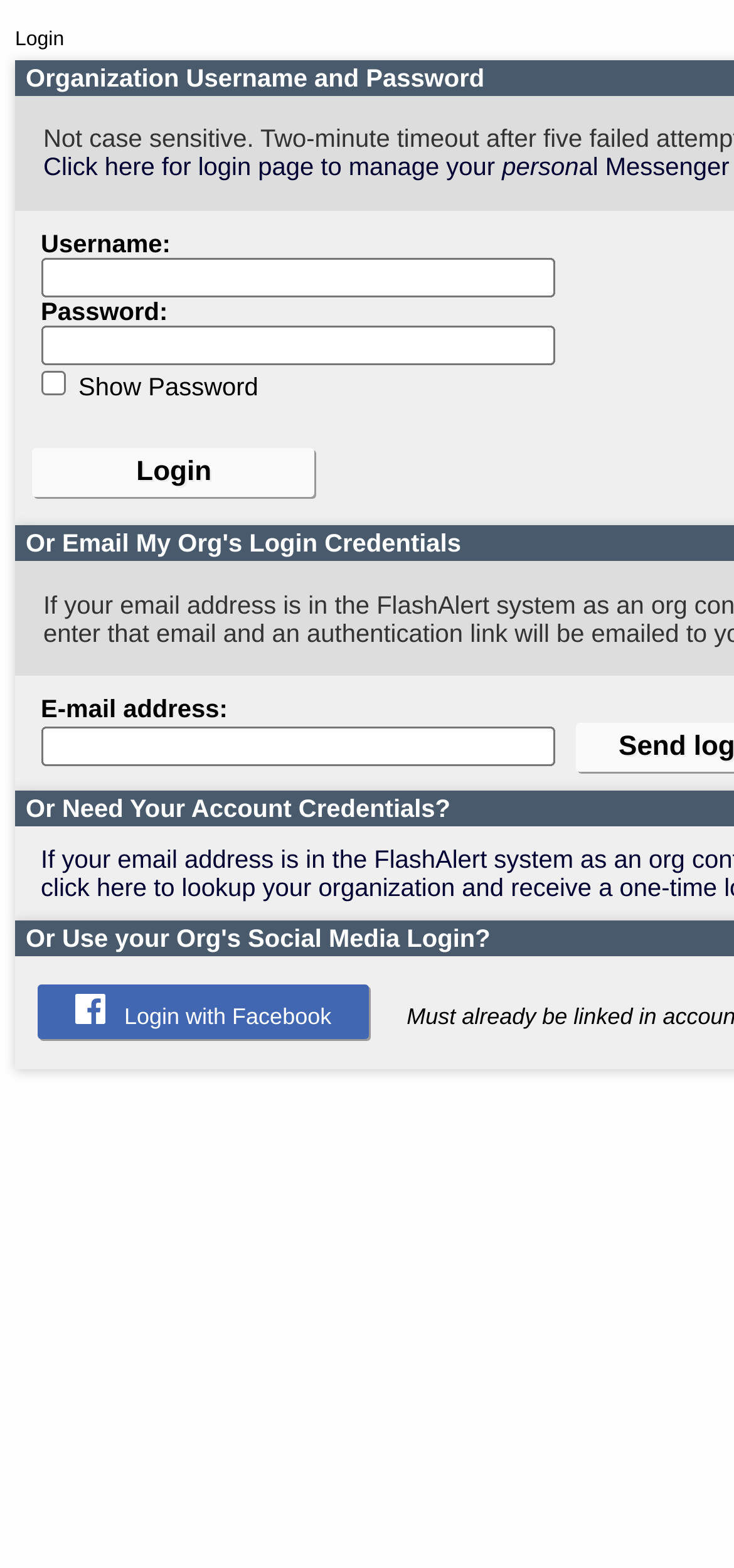Locate the bounding box of the UI element based on this description: "parent_node: E-mail address: name="login_email"". Provide four float numbers between 0 and 1 as [left, top, right, bottom].

[0.056, 0.463, 0.756, 0.489]